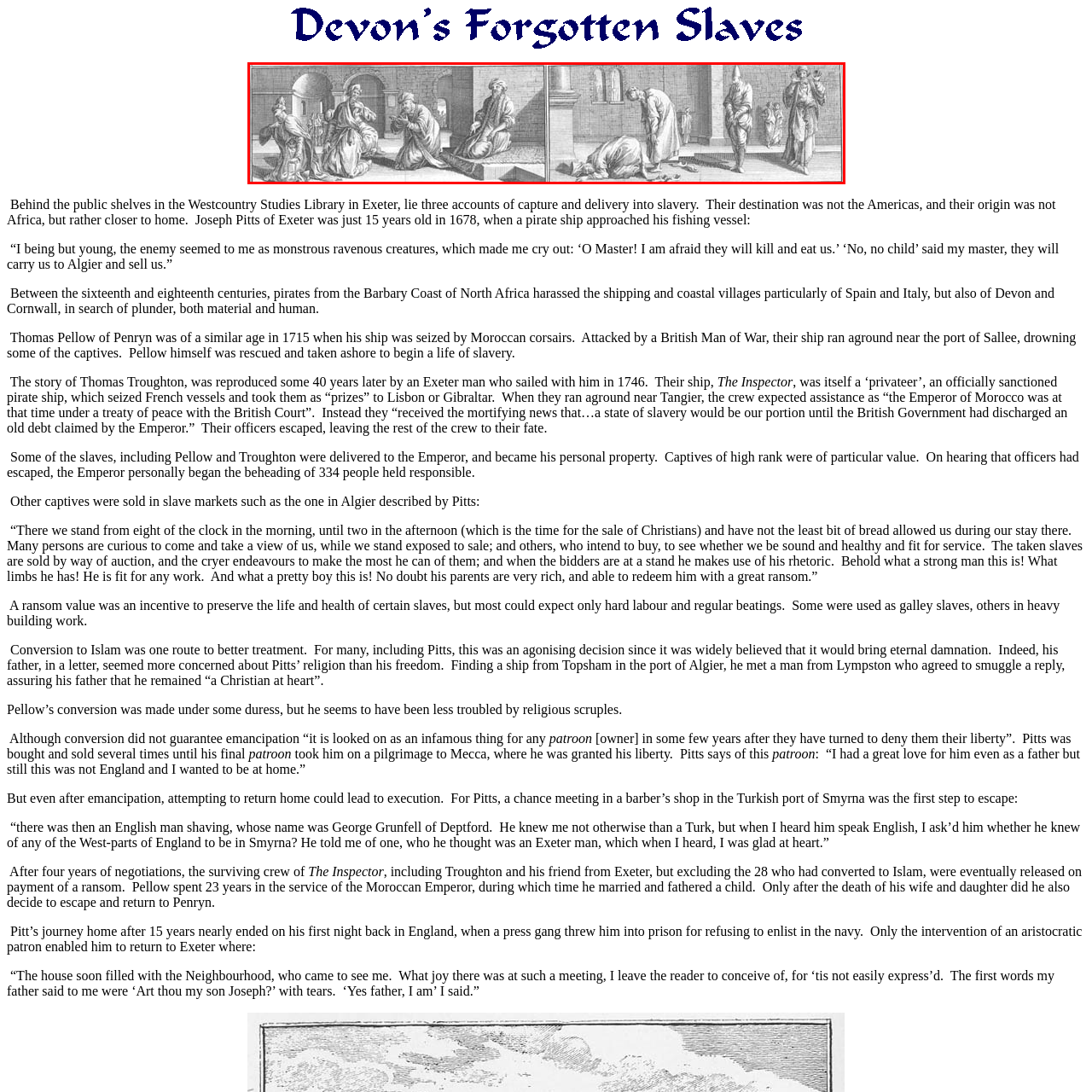What is the emotional tone of the moment?
Study the image framed by the red bounding box and answer the question in detail, relying on the visual clues provided.

The caption describes the scene as solemn, and the interplay of light and shadow is said to highlight the emotional gravitas of the moment, reflecting on themes of spirituality and the human experience in the context of religious practice.